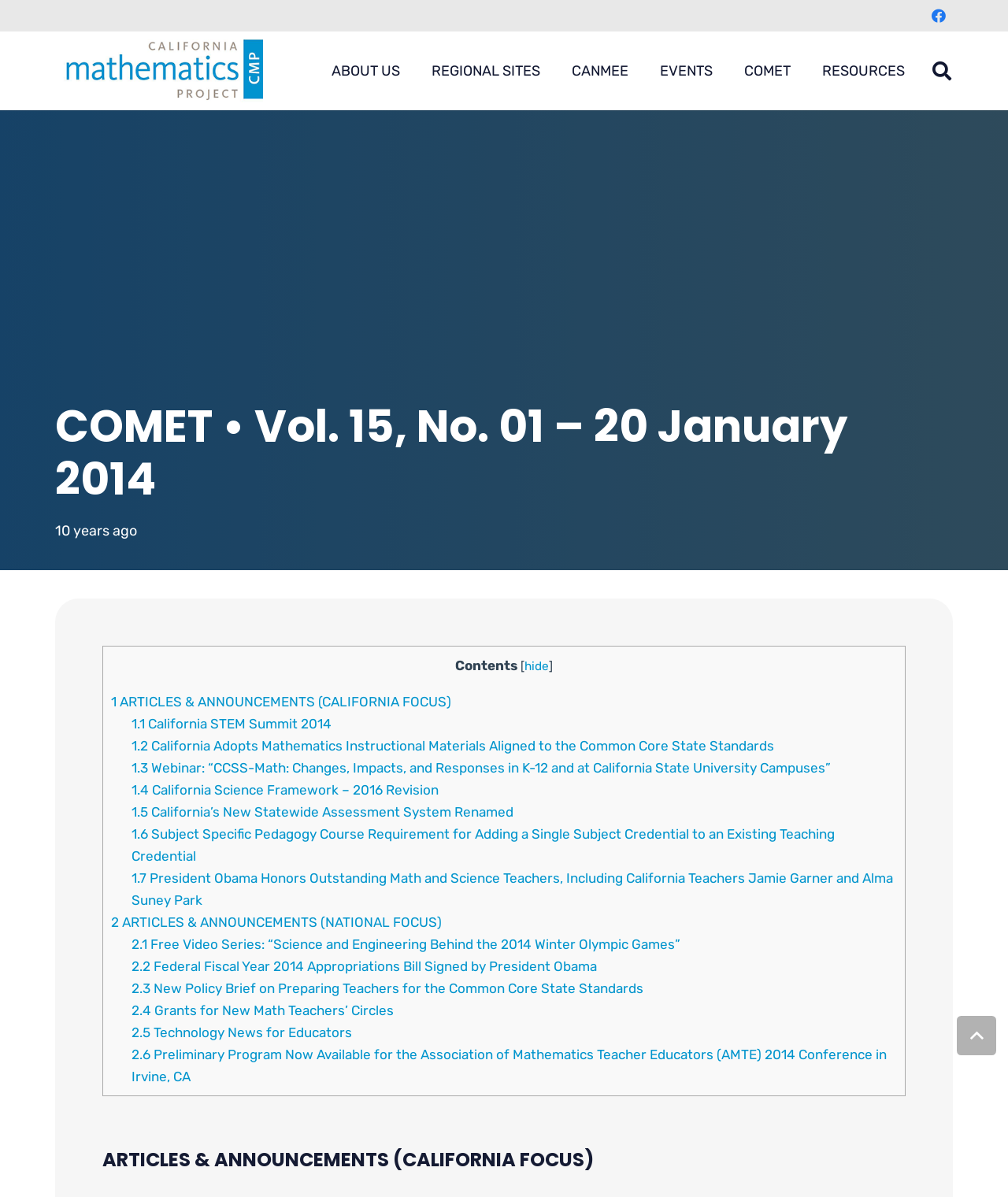Determine the bounding box coordinates for the clickable element to execute this instruction: "Go back to top". Provide the coordinates as four float numbers between 0 and 1, i.e., [left, top, right, bottom].

[0.949, 0.849, 0.988, 0.882]